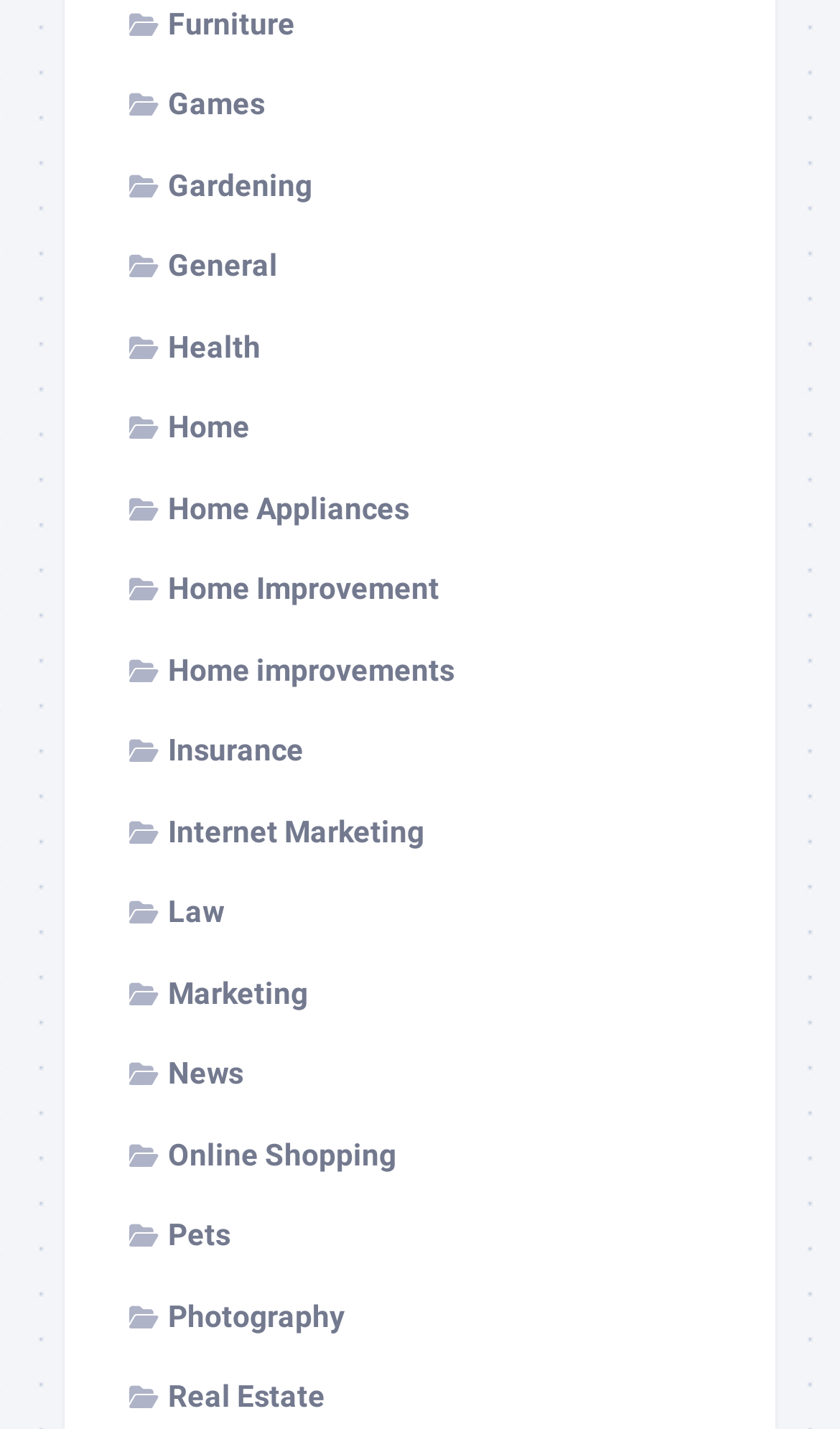Extract the bounding box of the UI element described as: "Twitter".

None